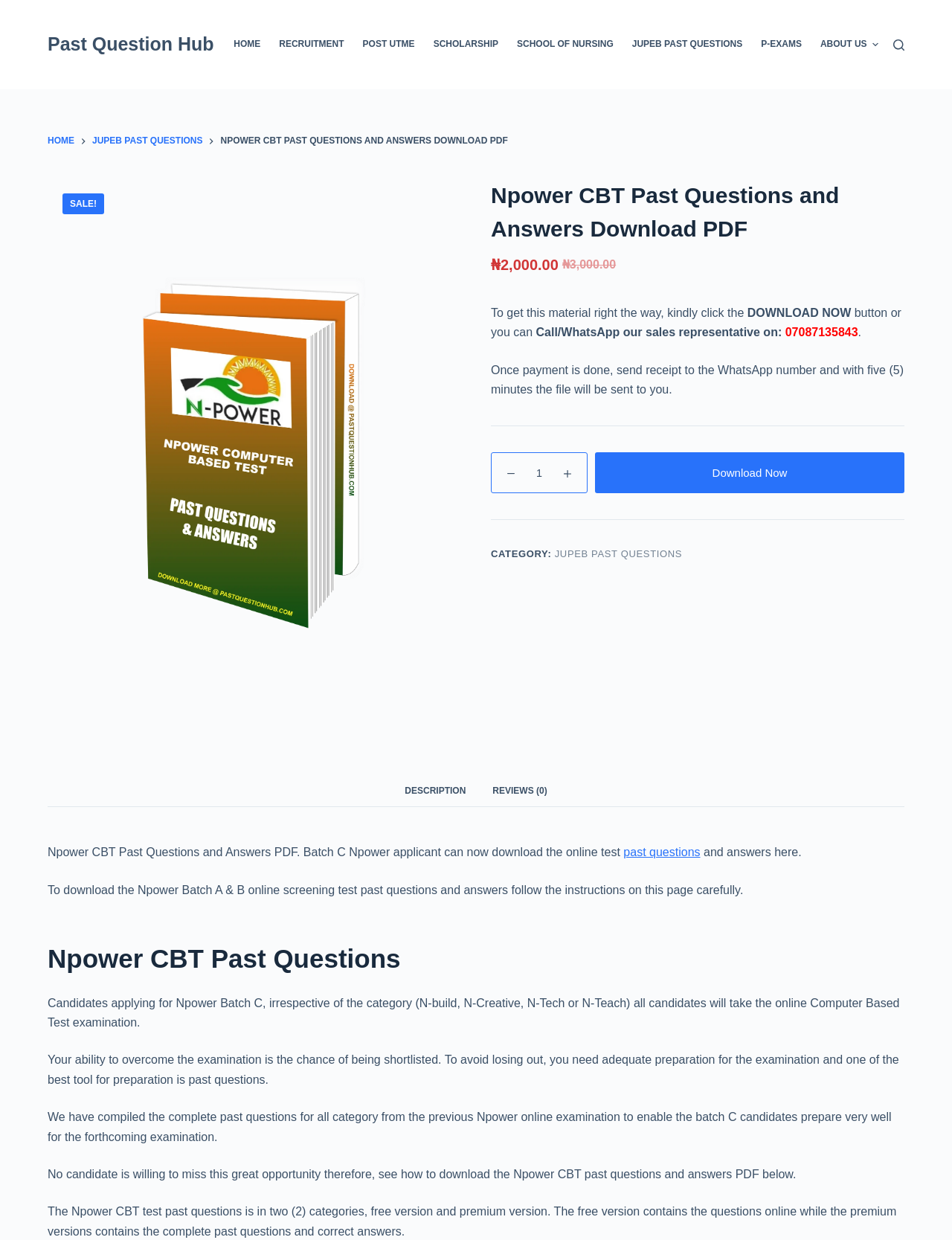Please provide a comprehensive answer to the question below using the information from the image: What is the current price of Npower CBT Past Questions and Answers?

The current price of Npower CBT Past Questions and Answers can be found in the webpage content. It is mentioned as 'Current price is: ₦2,000.00.' in the section where the original price and current price are compared.